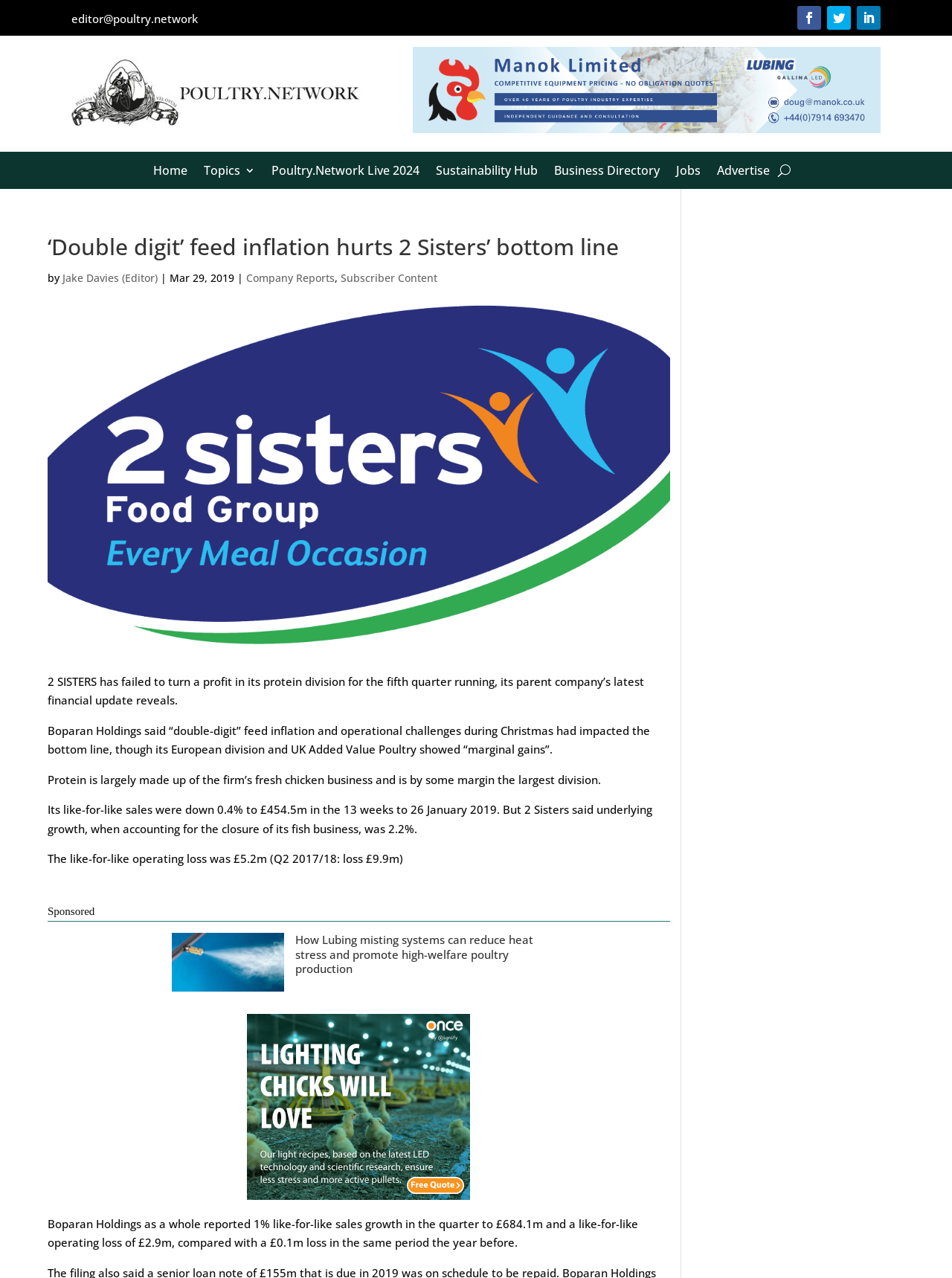Please locate the clickable area by providing the bounding box coordinates to follow this instruction: "Read the article about Lubing misting systems".

[0.31, 0.73, 0.561, 0.77]